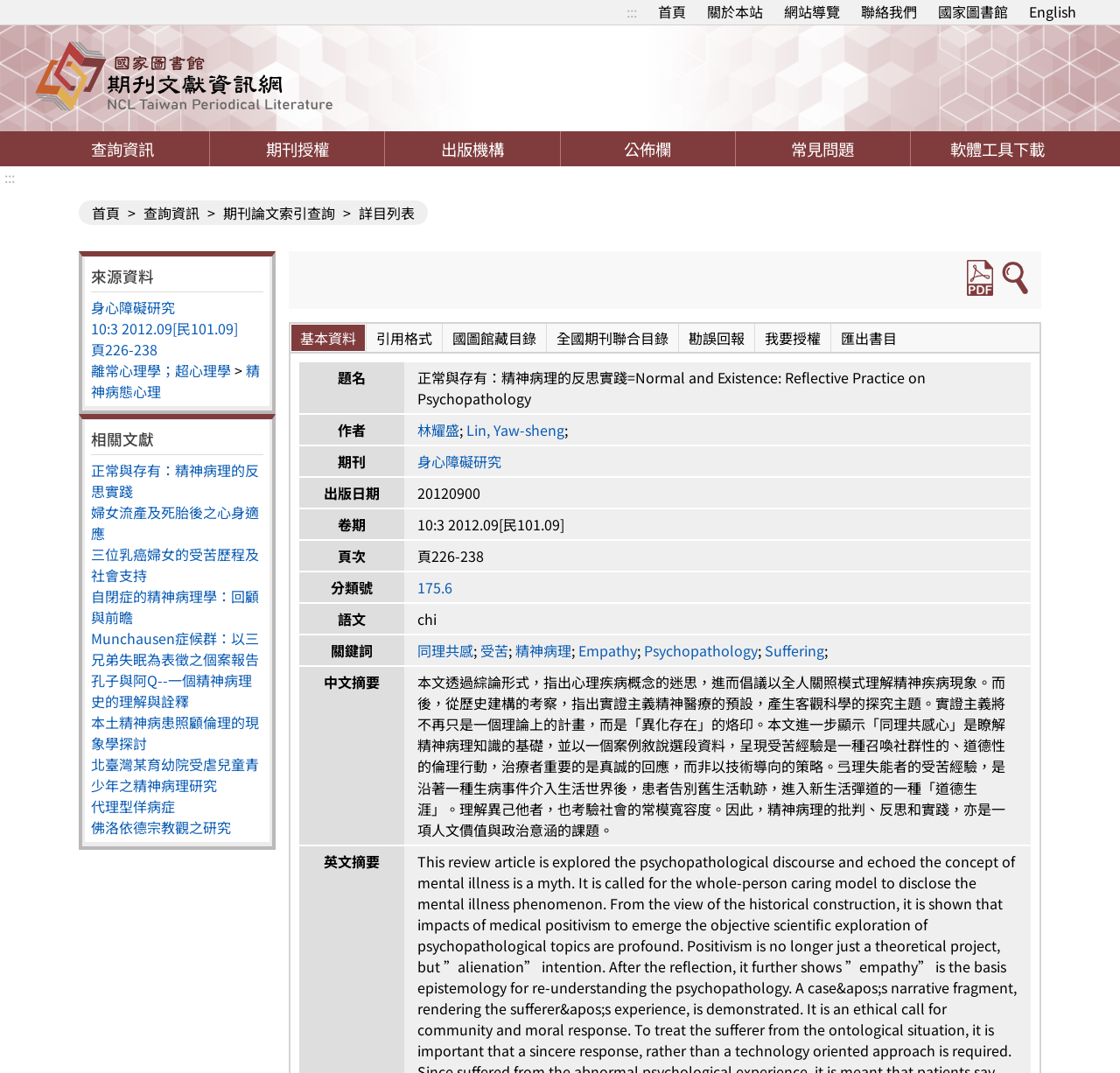Determine the bounding box coordinates of the clickable element to achieve the following action: 'extend the query'. Provide the coordinates as four float values between 0 and 1, formatted as [left, top, right, bottom].

[0.895, 0.242, 0.918, 0.28]